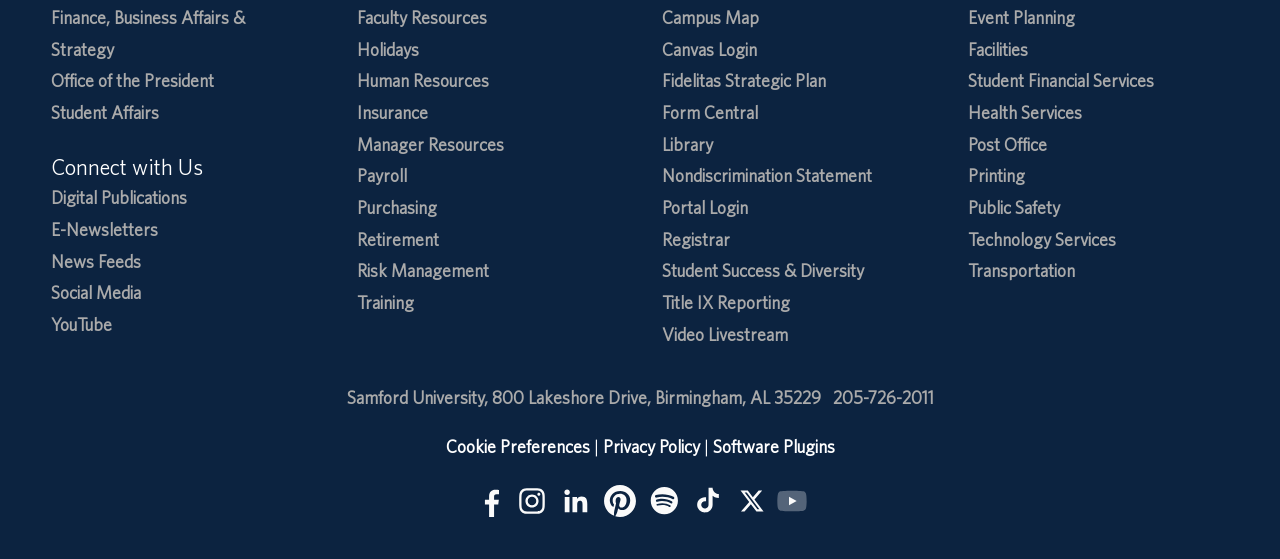Based on the element description aria-label="Follow us on Instagram", identify the bounding box of the UI element in the given webpage screenshot. The coordinates should be in the format (top-left x, top-left y, bottom-right x, bottom-right y) and must be between 0 and 1.

[0.402, 0.865, 0.429, 0.926]